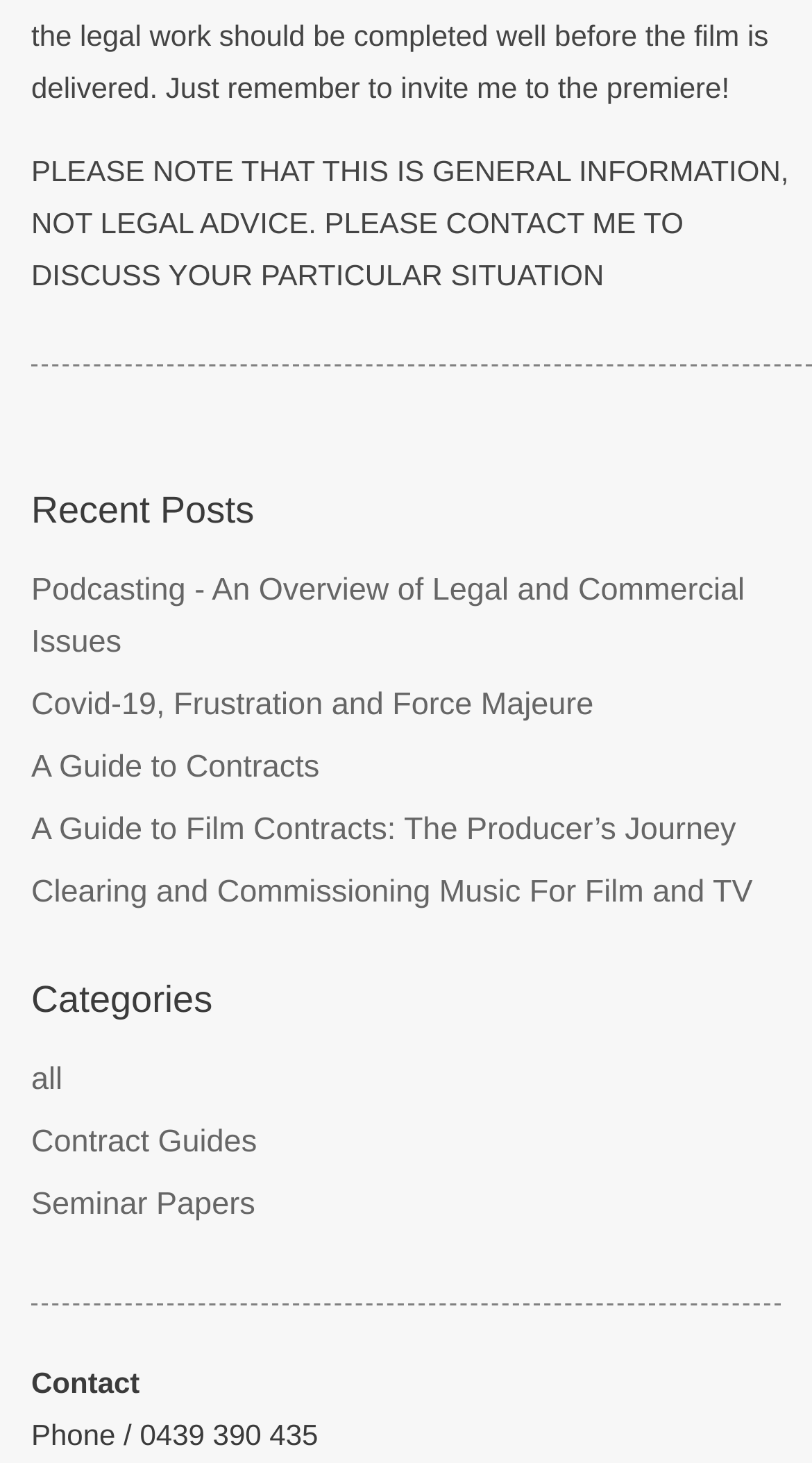Identify the bounding box coordinates of the clickable region required to complete the instruction: "View your cart". The coordinates should be given as four float numbers within the range of 0 and 1, i.e., [left, top, right, bottom].

None